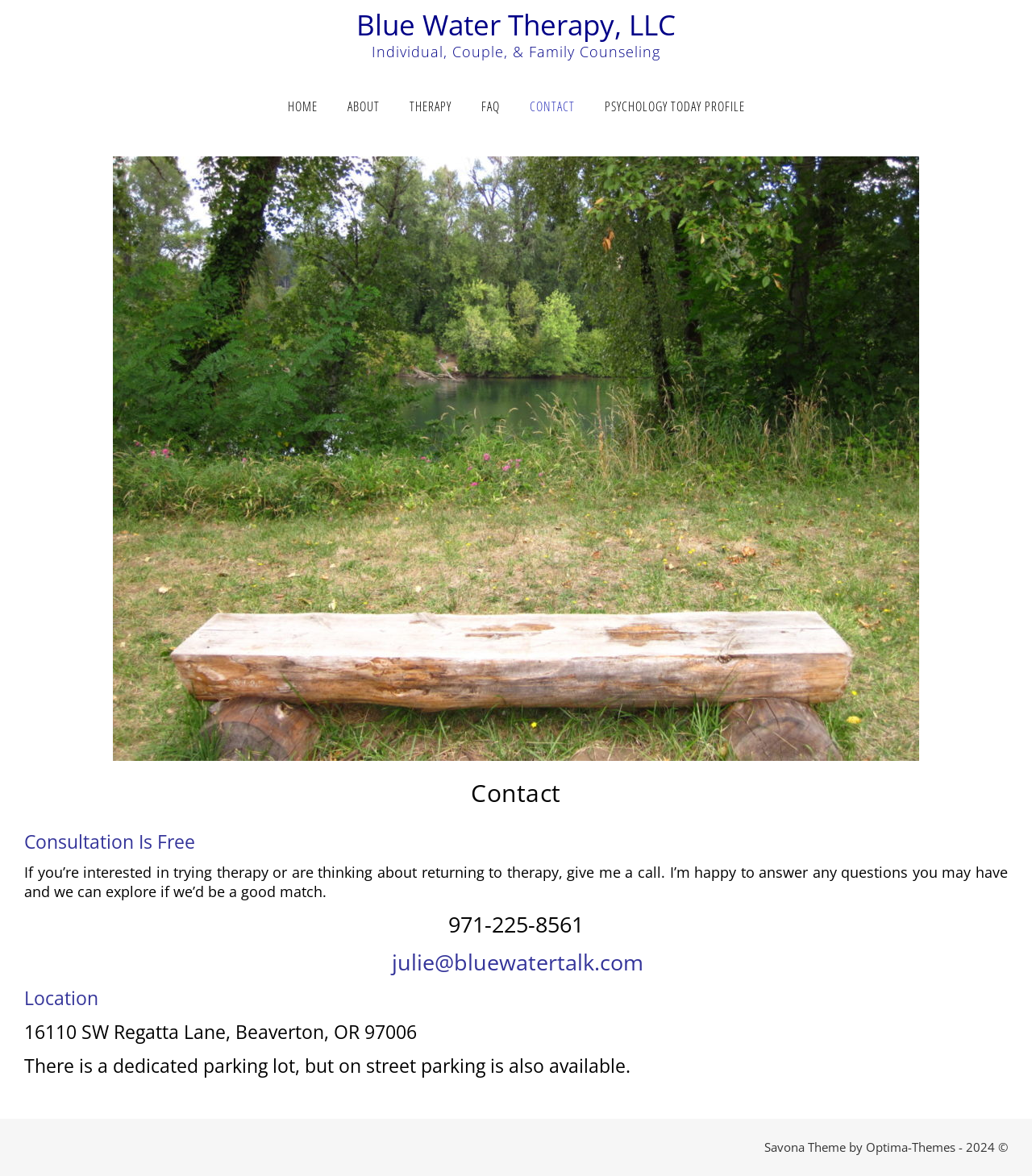Use a single word or phrase to answer the question: 
What is the purpose of the consultation?

To answer questions and explore if it's a good match